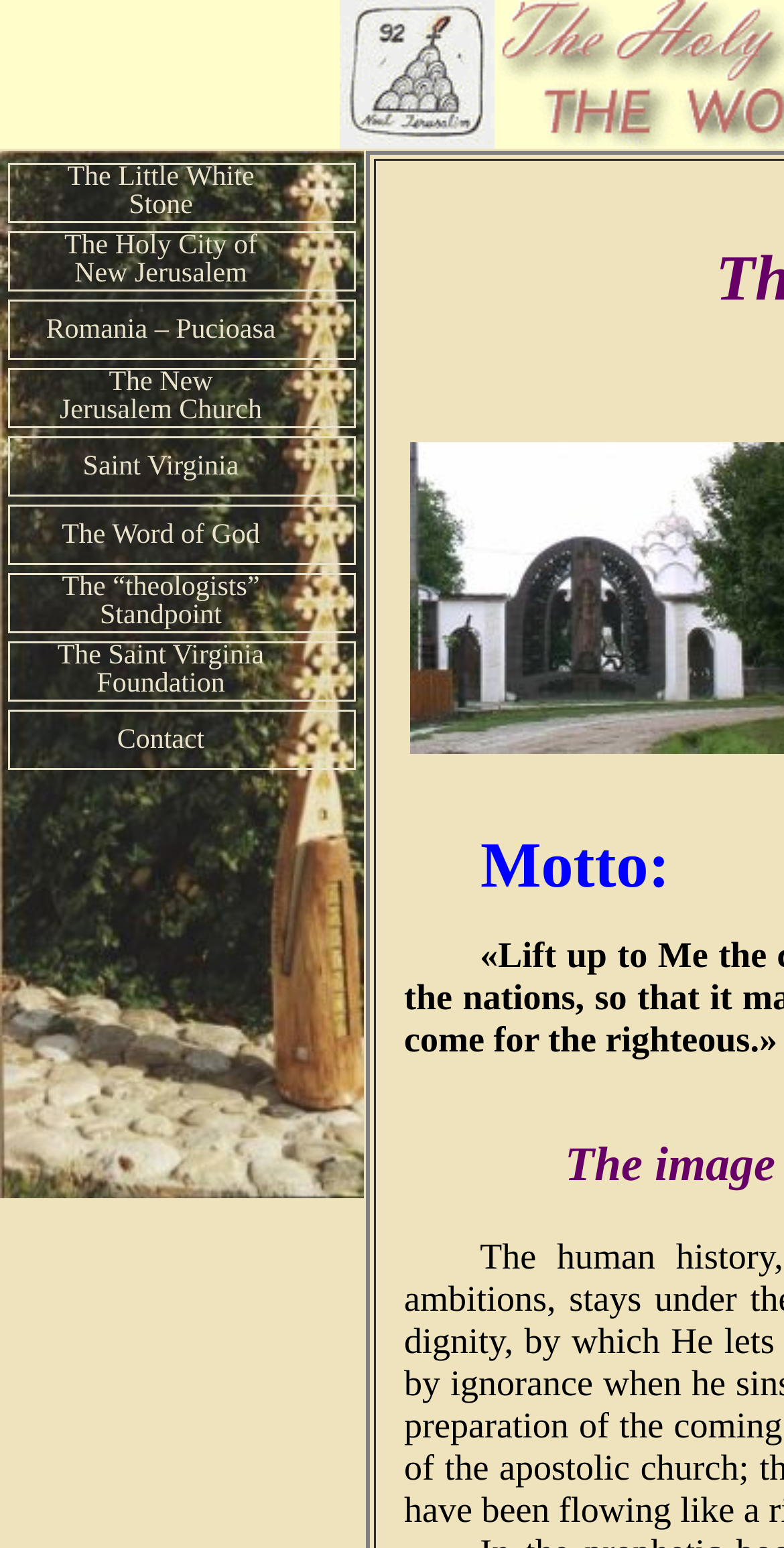Explain the webpage's design and content in an elaborate manner.

The webpage is about the Holy City of the New Jerusalem. At the top, there is a small image taking up about half of the screen width. Below the image, there are four links lined up horizontally, with the first link being "The Little White Stone" and the last one being "Romania – Pucioasa". 

To the right of these links, there are several static text elements, including "Saint Virginia", "The Word of God", "The “theologists”", and "Standpoint". These texts are positioned relatively close to each other, with "Saint Virginia" being the topmost and "Standpoint" being the bottommost.

Below these text elements, there are two more links, "The Saint Virginia Foundation" and "Contact", which are also lined up horizontally. The entire webpage has a simple layout with a focus on text-based content, with only one image at the top.